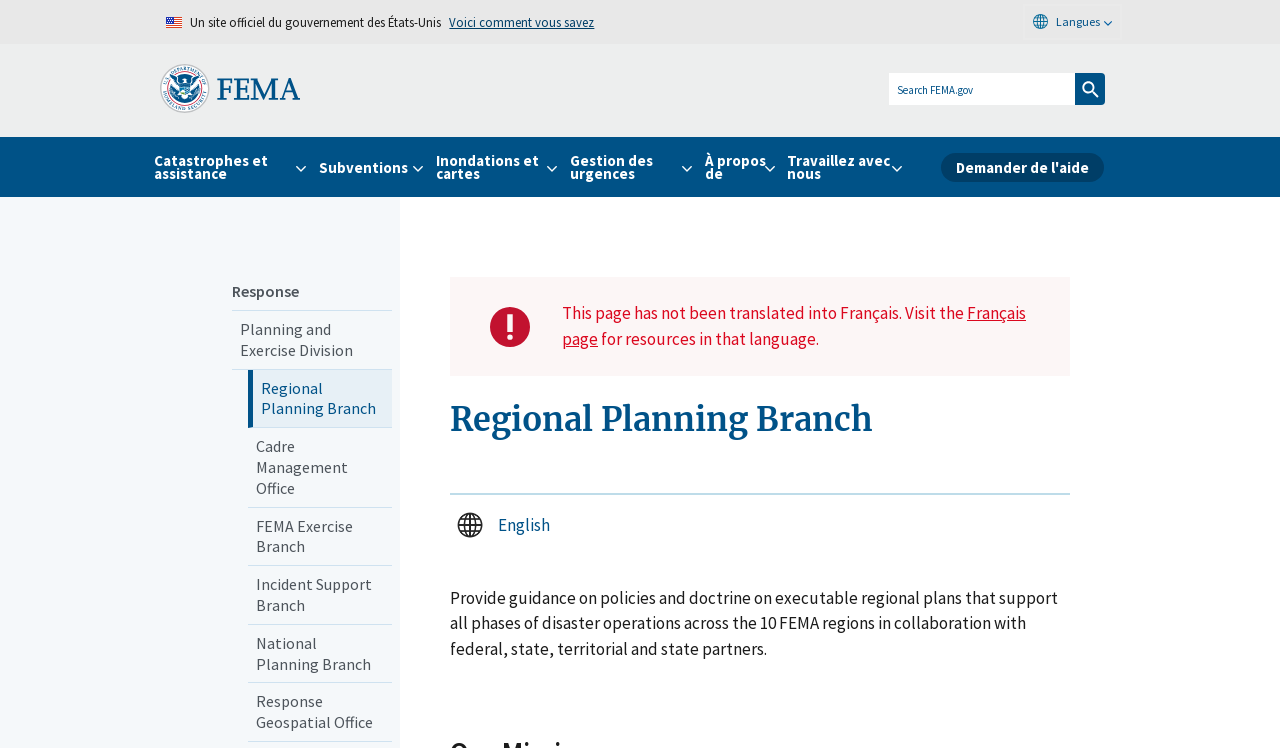Using details from the image, please answer the following question comprehensively:
What type of icon is used for the search button?

I identified the search icon by looking at the image description within the search button element, which is labeled as 'Search icon'.